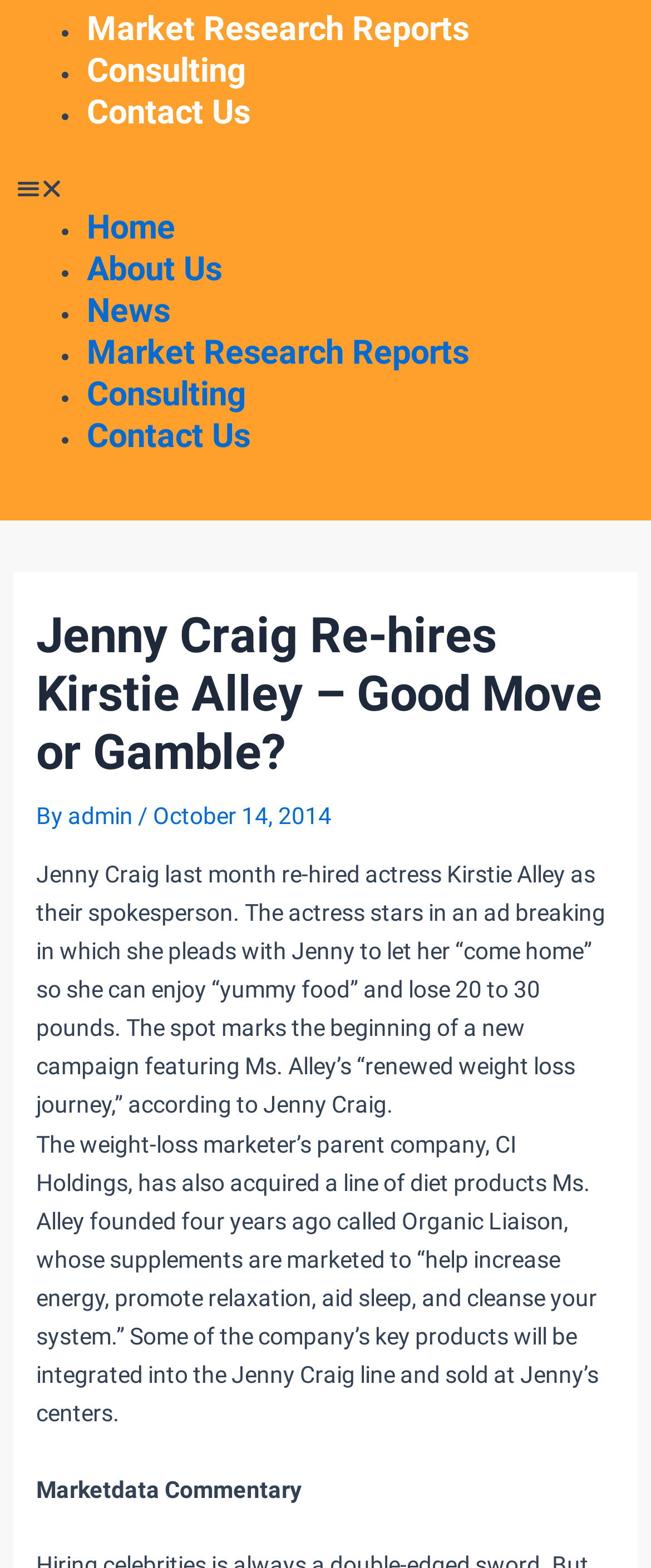Find the bounding box of the element with the following description: "About Us". The coordinates must be four float numbers between 0 and 1, formatted as [left, top, right, bottom].

[0.133, 0.159, 0.341, 0.184]